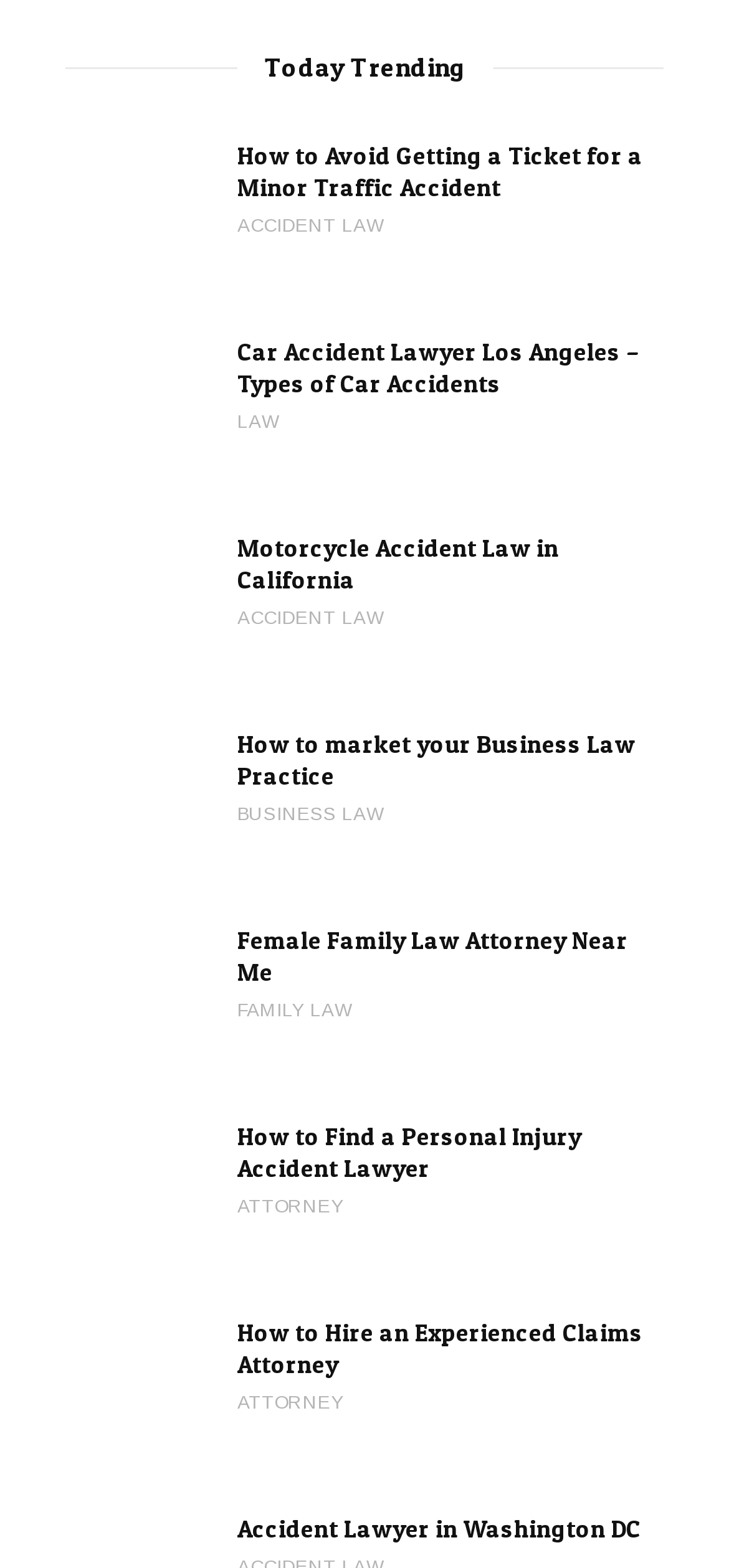Based on the element description: "Accident Law", identify the UI element and provide its bounding box coordinates. Use four float numbers between 0 and 1, [left, top, right, bottom].

[0.326, 0.386, 0.526, 0.403]